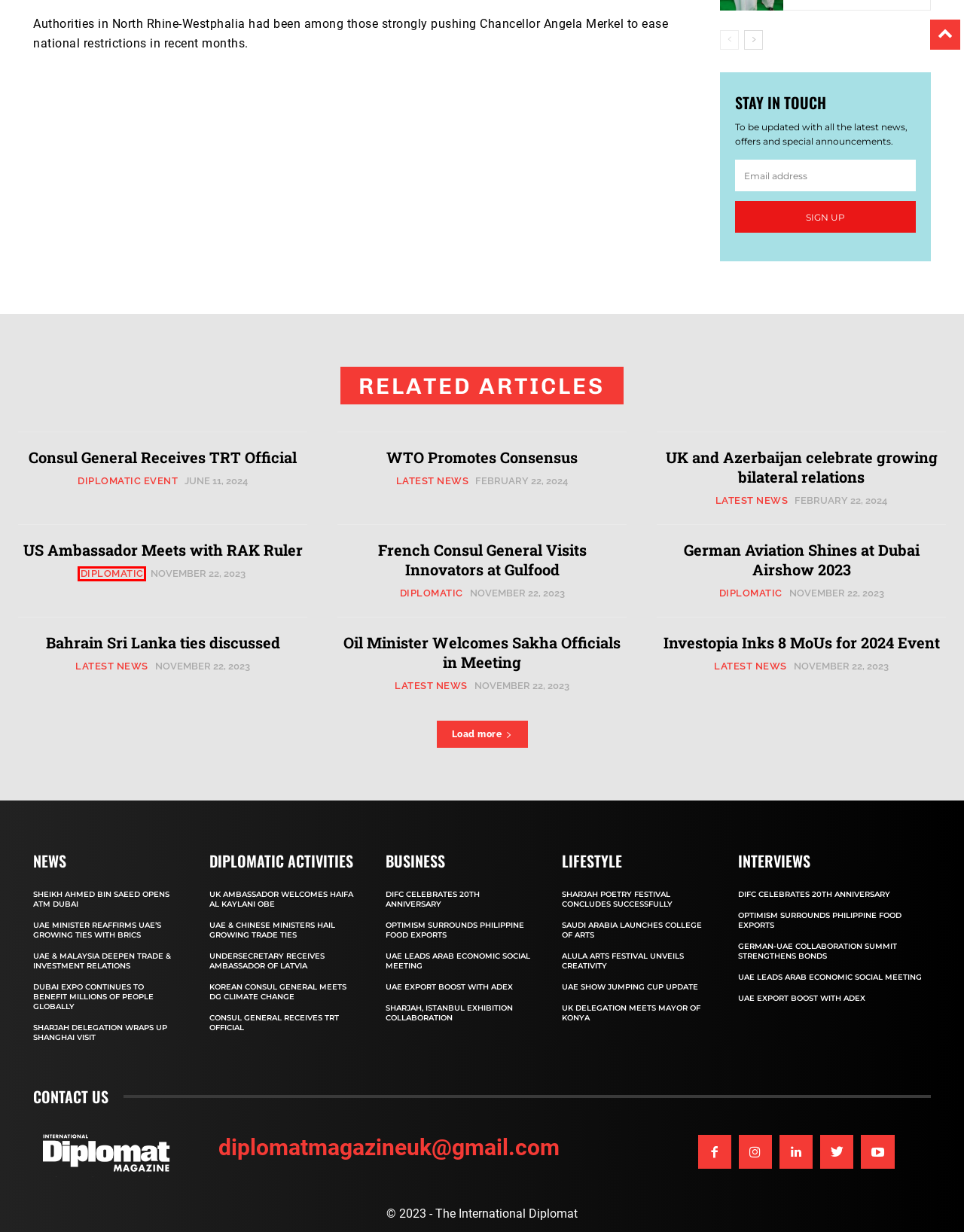You are provided with a screenshot of a webpage highlighting a UI element with a red bounding box. Choose the most suitable webpage description that matches the new page after clicking the element in the bounding box. Here are the candidates:
A. US Ambassador Meets with RAK Ruler - The International Diplomat
B. UAE Leads Arab Economic Social Meeting - The International Diplomat
C. UAE & Malaysia Deepen Trade & Investment Relations - The International Diplomat
D. Saudi Arabia Launches College of Arts - The International Diplomat
E. Investopia Inks 8 MoUs for 2024 Event - The International Diplomat
F. Diplomatic Archives - The International Diplomat
G. German-UAE Collaboration Summit Strengthens Bonds - The International Diplomat
H. French Consul General Visits Innovators at Gulfood - The International Diplomat

F